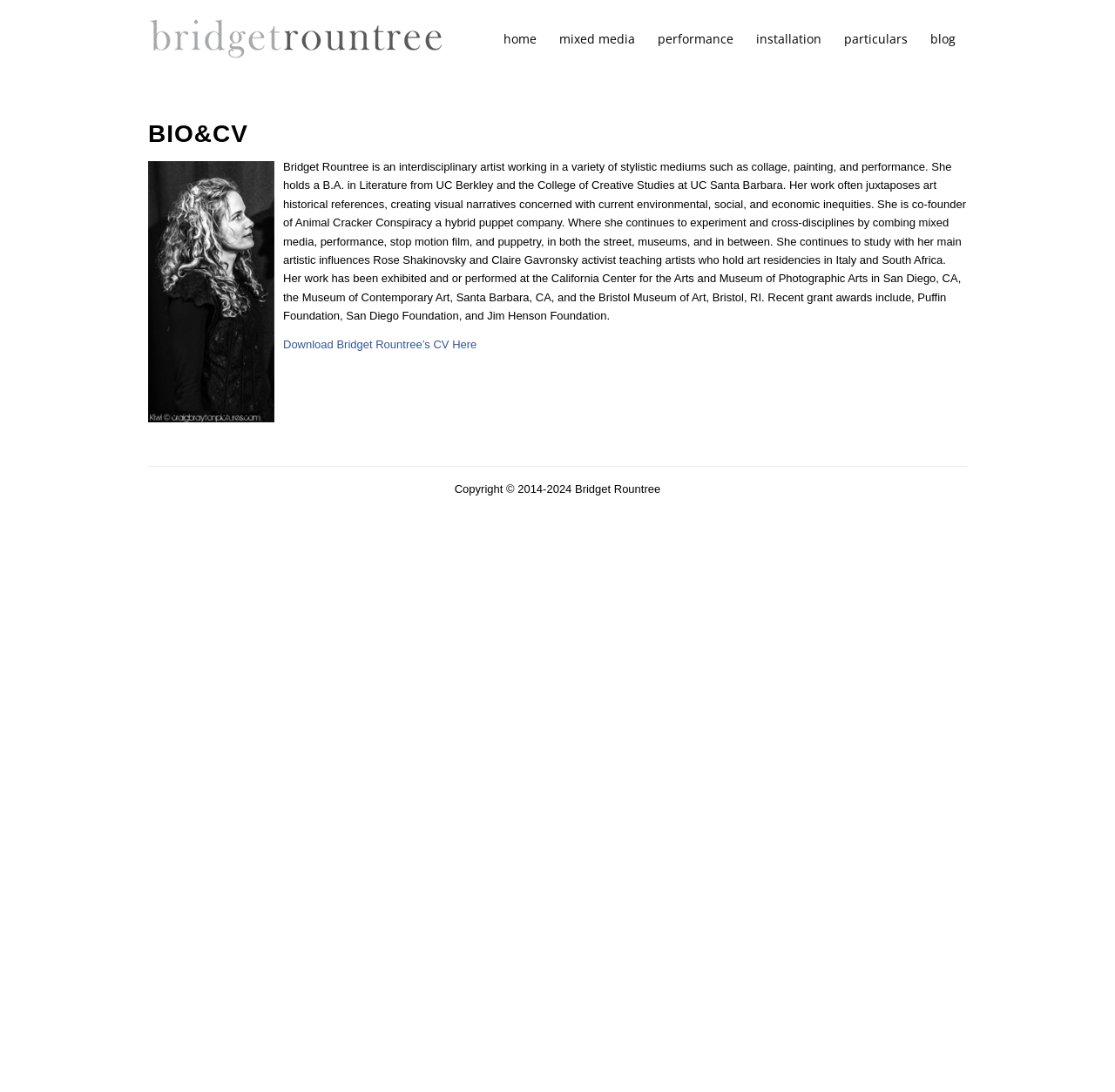Summarize the webpage comprehensively, mentioning all visible components.

The webpage is a personal website for Bridget Rountree, an interdisciplinary artist. At the top left corner, there is a logo image of Bridget Rountree, accompanied by a navigation menu with six items: home, mixed media, performance, installation, particulars, and blog. Each menu item is a link.

Below the navigation menu, there is a main section that takes up most of the page. It starts with a heading "BIO&CV" in a prominent font. Following the heading, there is a paragraph of text that describes Bridget Rountree's background, artistic style, and achievements. The text is quite lengthy and provides detailed information about her education, artistic influences, and exhibitions.

In the middle of the page, there is a link to download Bridget Rountree's CV. At the bottom of the page, there is a copyright notice that states "Copyright © 2014-2024 Bridget Rountree".